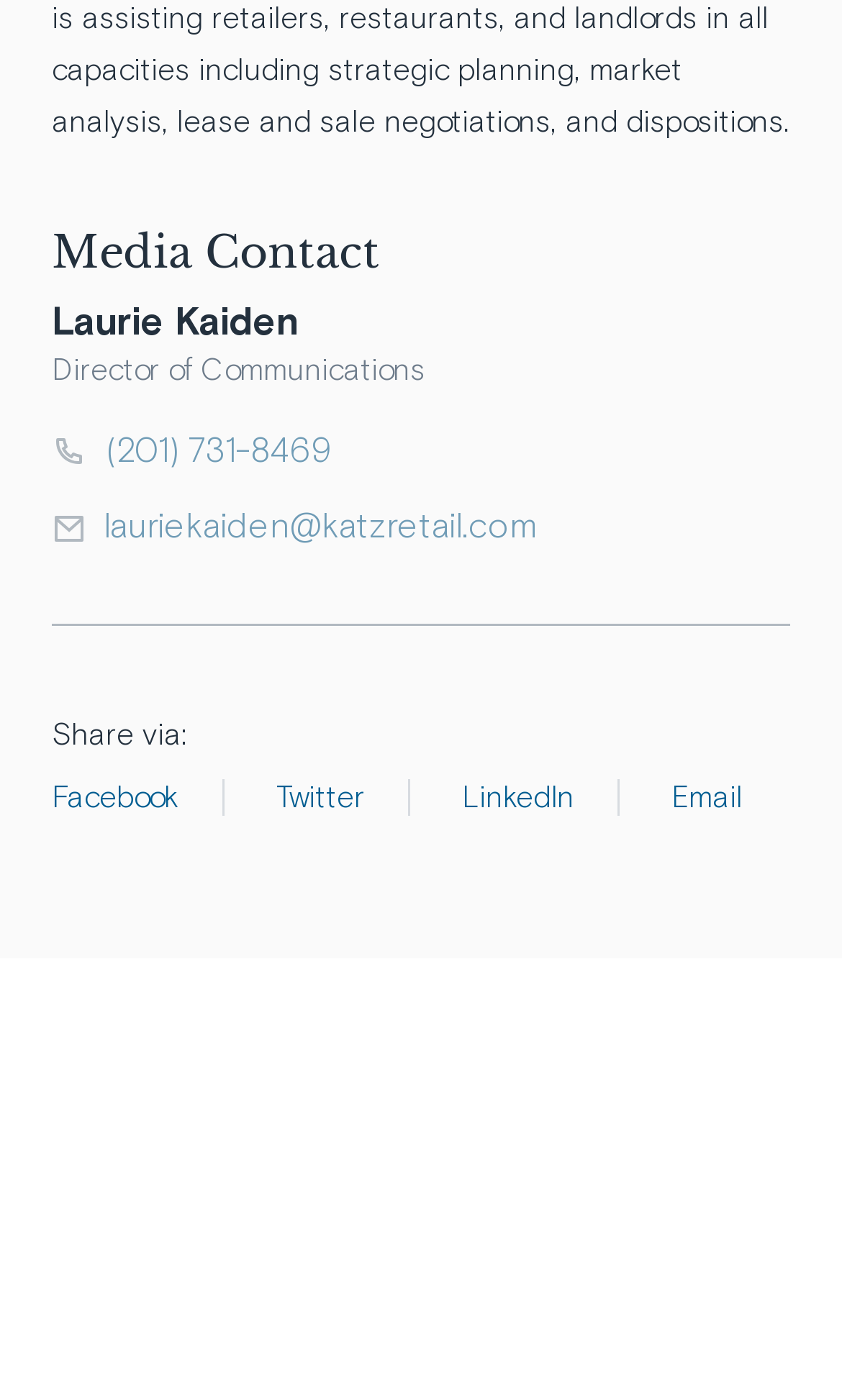Answer the question in a single word or phrase:
What is the email address of the Media Contact?

lauriekaiden@katzretail.com